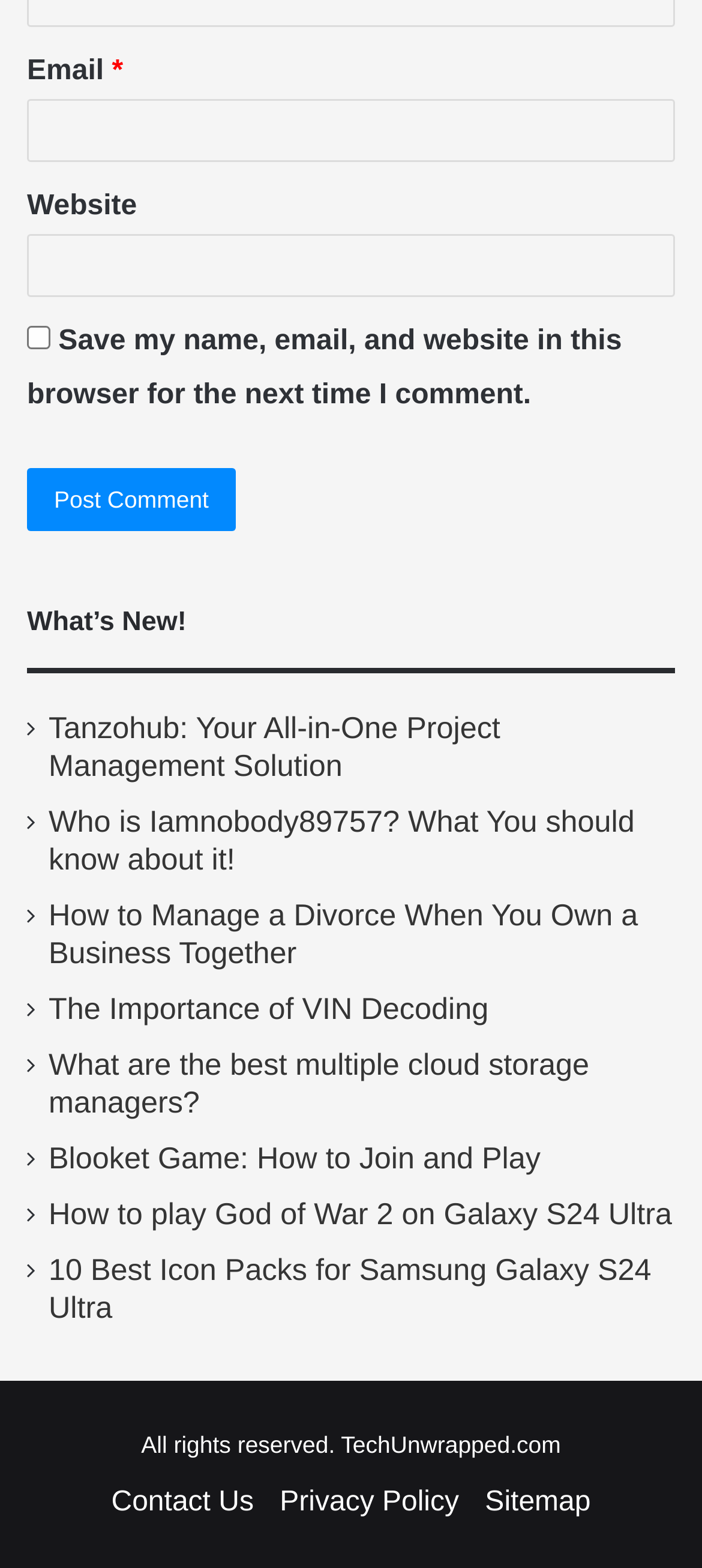Determine the bounding box coordinates for the clickable element to execute this instruction: "Post a comment". Provide the coordinates as four float numbers between 0 and 1, i.e., [left, top, right, bottom].

[0.038, 0.298, 0.336, 0.338]